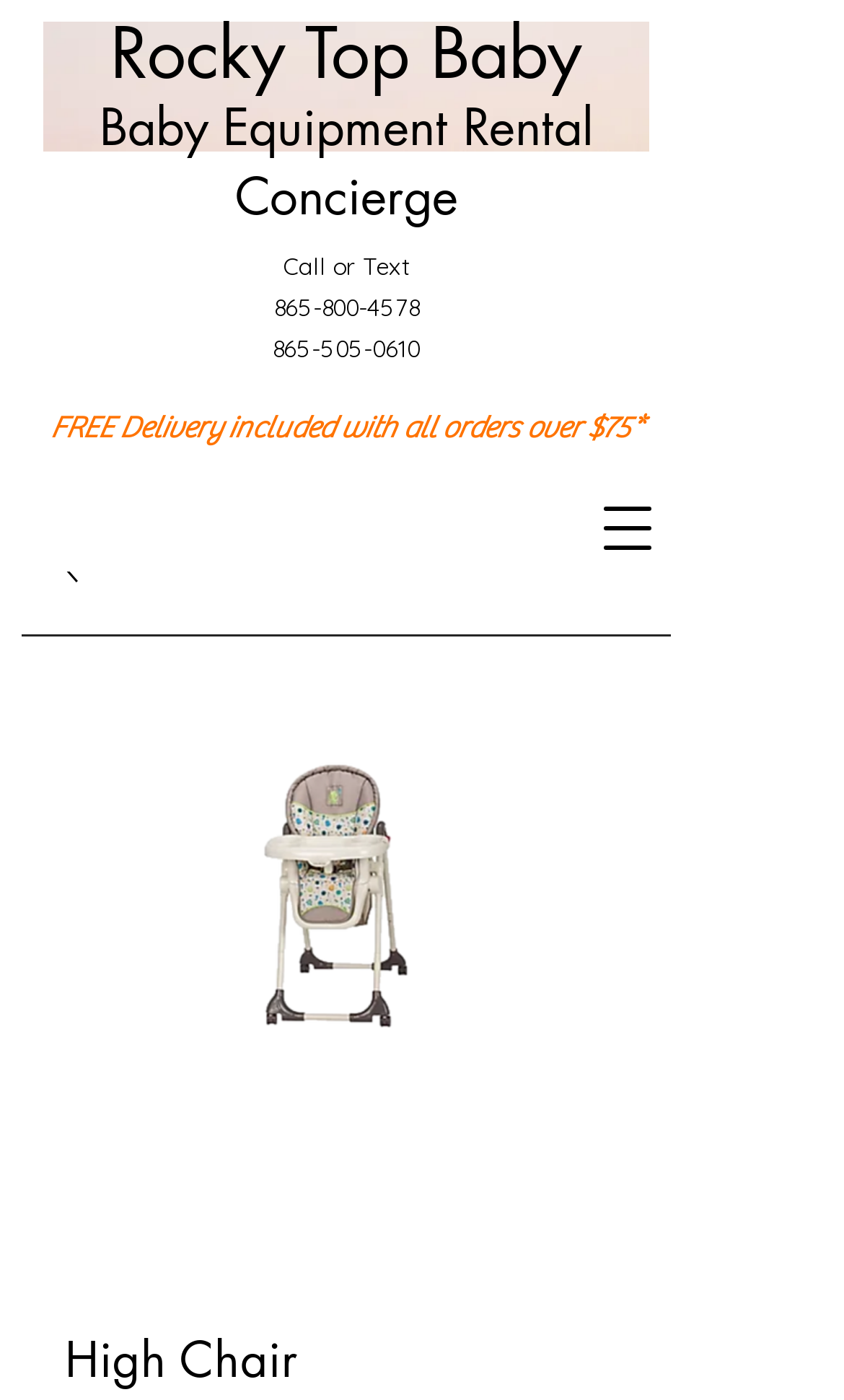Using the webpage screenshot, find the UI element described by 865-505-0610. Provide the bounding box coordinates in the format (top-left x, top-left y, bottom-right x, bottom-right y), ensuring all values are floating point numbers between 0 and 1.

[0.323, 0.238, 0.497, 0.26]